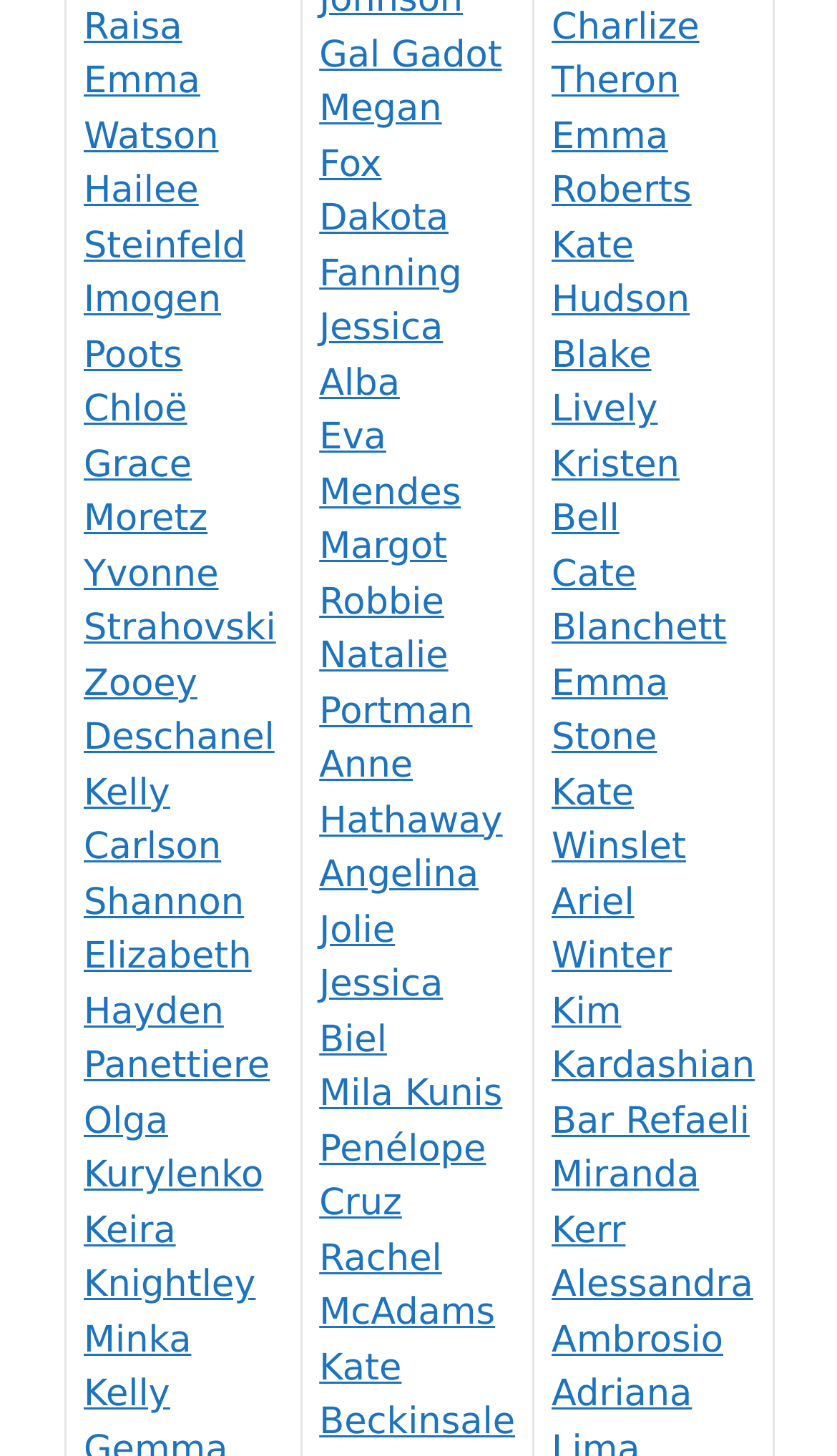Please determine the bounding box coordinates for the UI element described as: "Chloë Grace Moretz".

[0.1, 0.267, 0.248, 0.372]